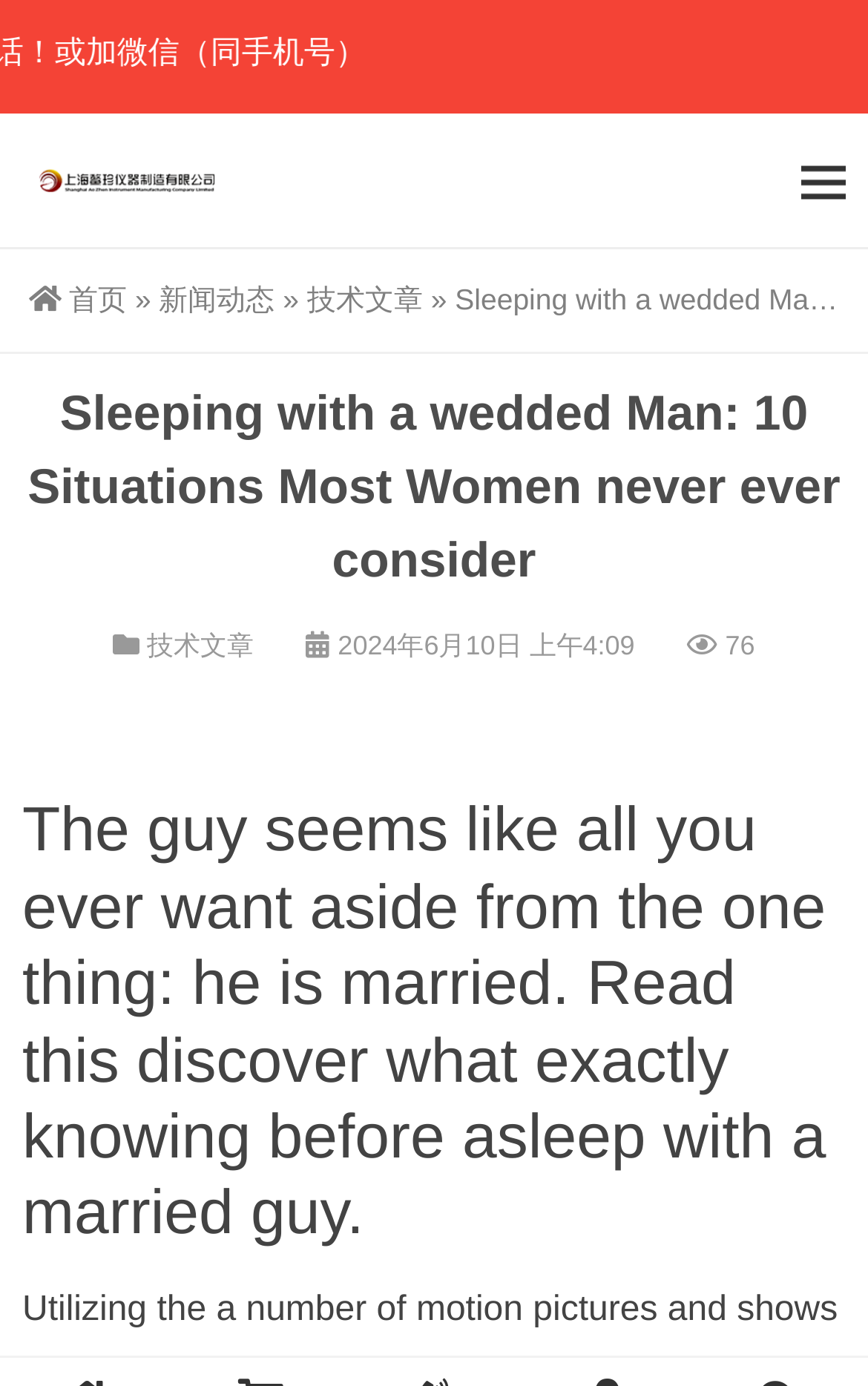Provide a one-word or short-phrase answer to the question:
What is the date of the article?

2024年6月10日